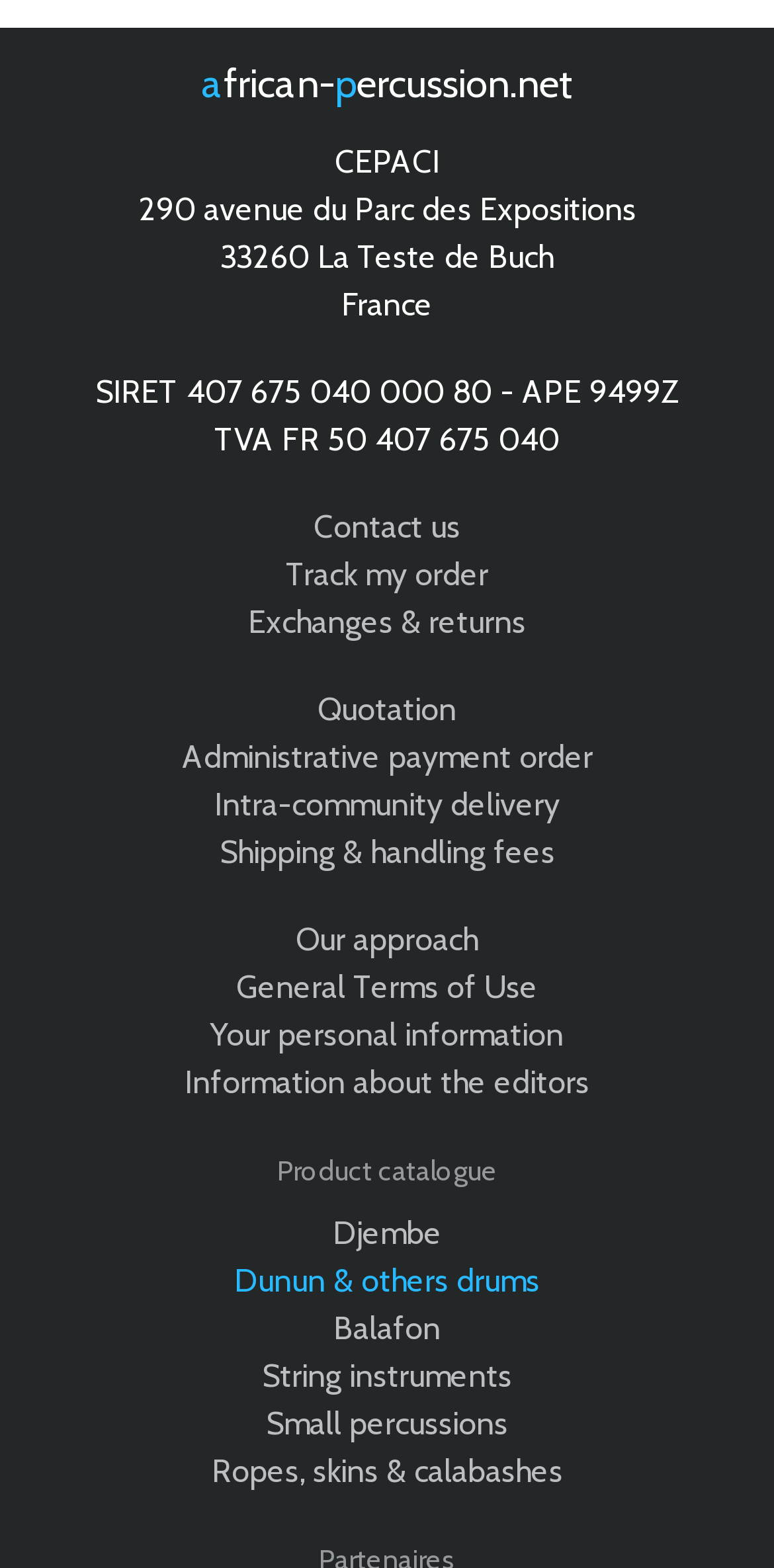From the details in the image, provide a thorough response to the question: What is the company name?

The company name is found in the StaticText element with the text 'CEPACI' at coordinates [0.432, 0.091, 0.568, 0.115].